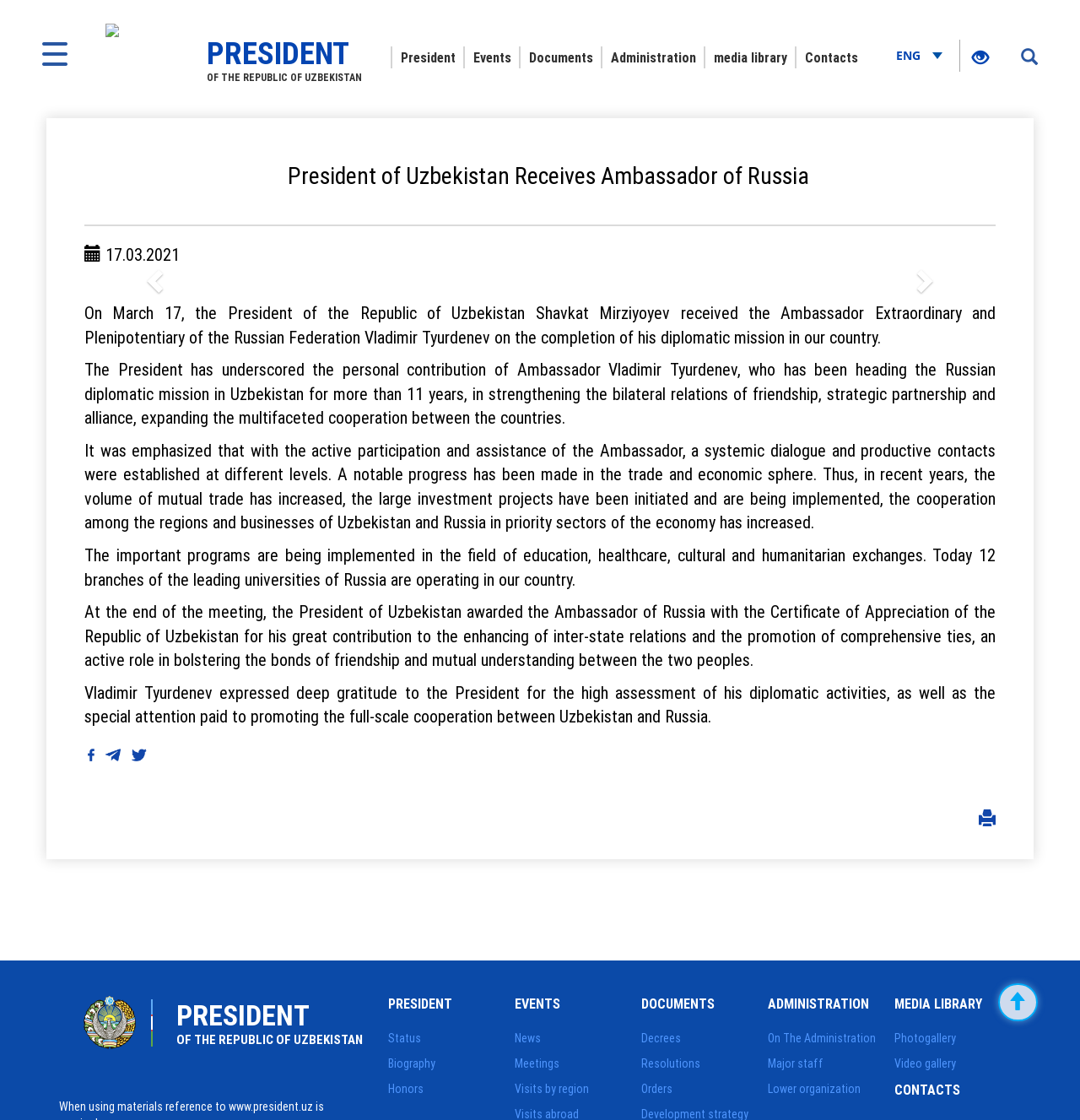Locate the bounding box coordinates of the area where you should click to accomplish the instruction: "Read about child care centers".

None